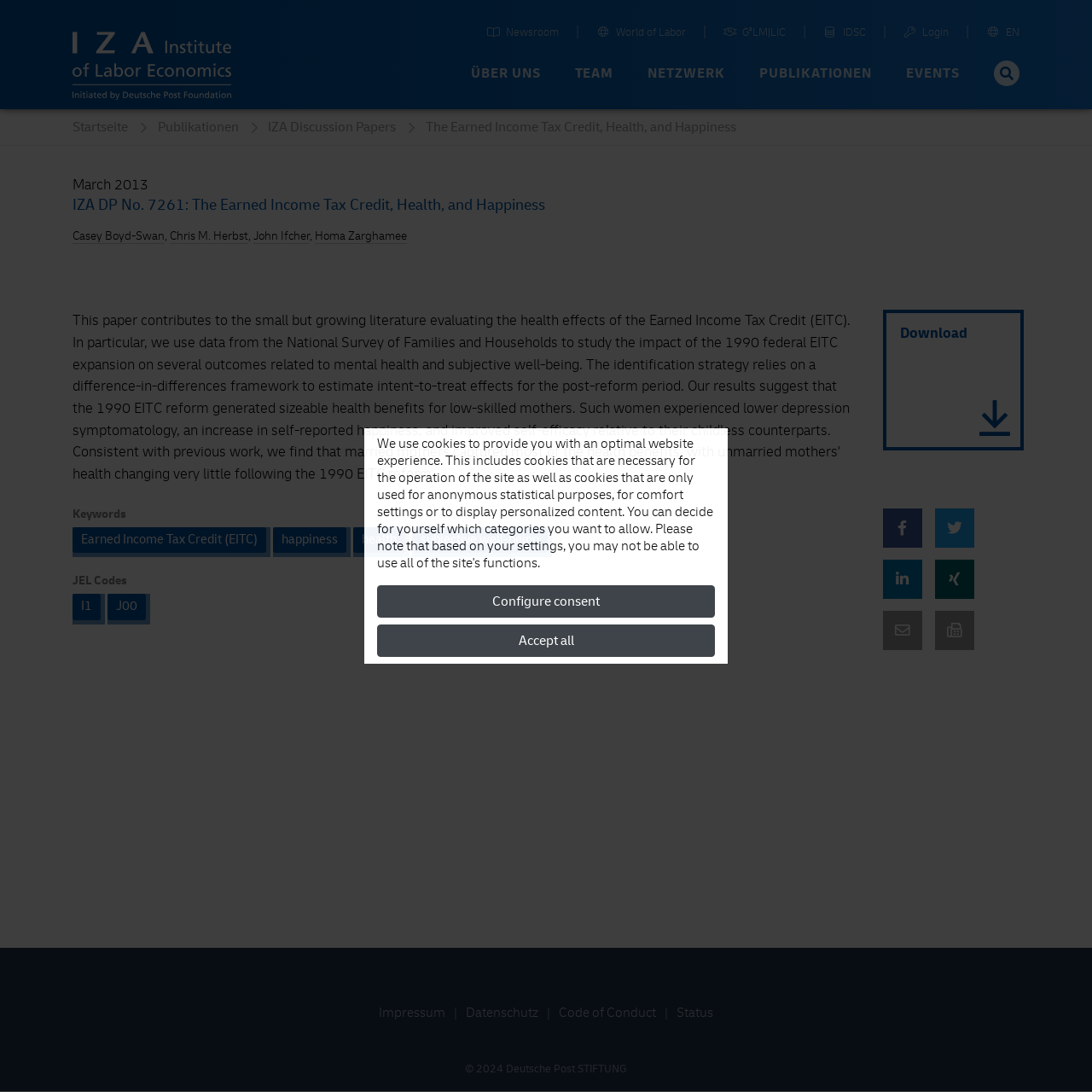With reference to the screenshot, provide a detailed response to the question below:
What is the purpose of the button 'Download'

The button 'Download' is located below the publication information, and its purpose is to allow users to download the publication, as indicated by the icon and the text 'Download'.